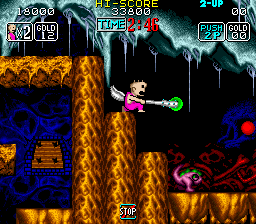Respond to the question below with a single word or phrase:
What is the color of the character's skin?

Light pink